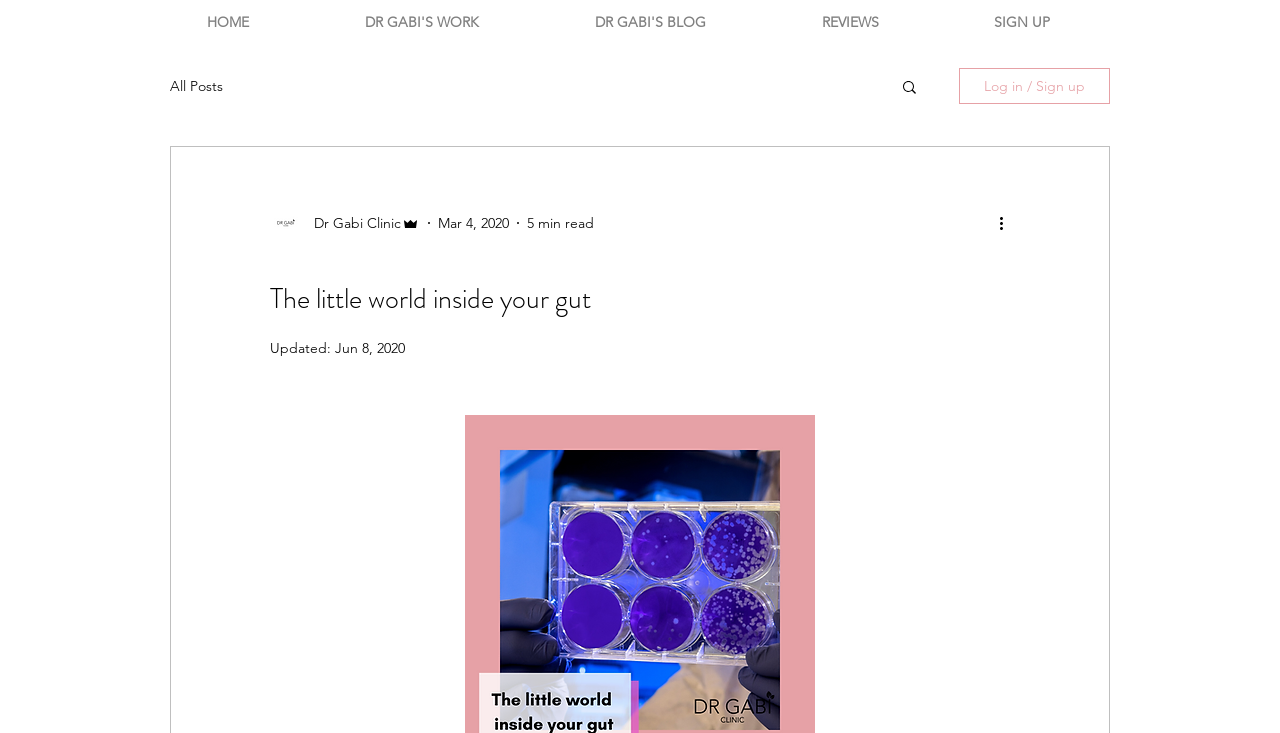Identify the primary heading of the webpage and provide its text.

The little world inside your gut